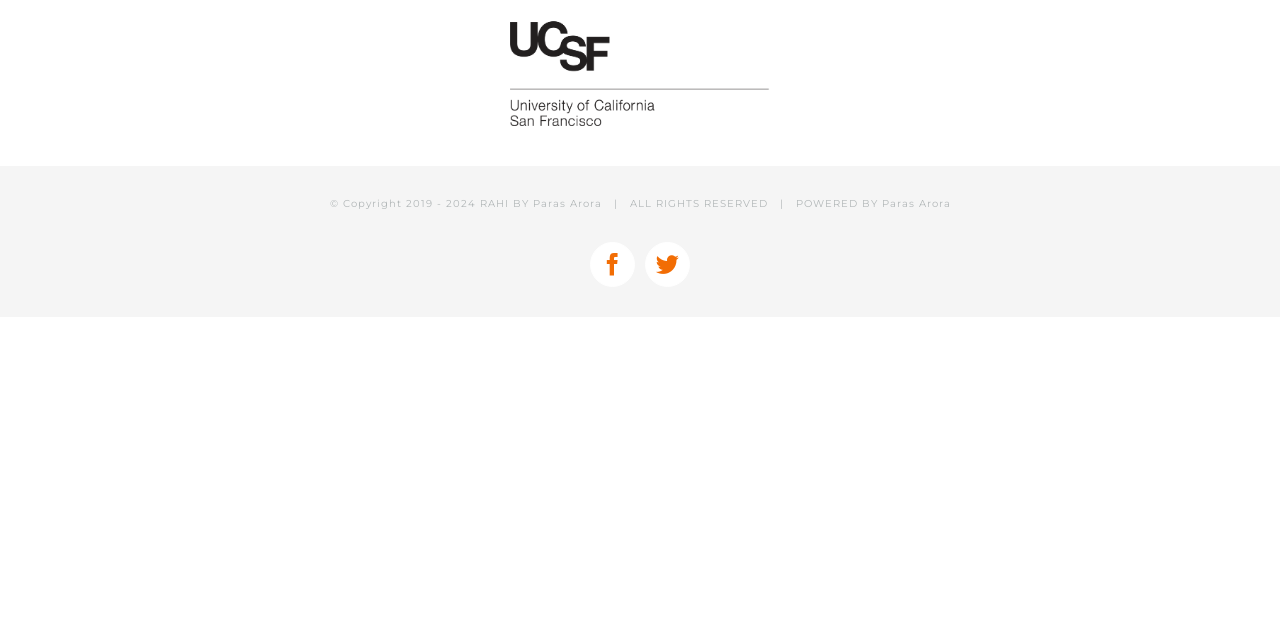Given the description Twitter, predict the bounding box coordinates of the UI element. Ensure the coordinates are in the format (top-left x, top-left y, bottom-right x, bottom-right y) and all values are between 0 and 1.

[0.504, 0.378, 0.539, 0.448]